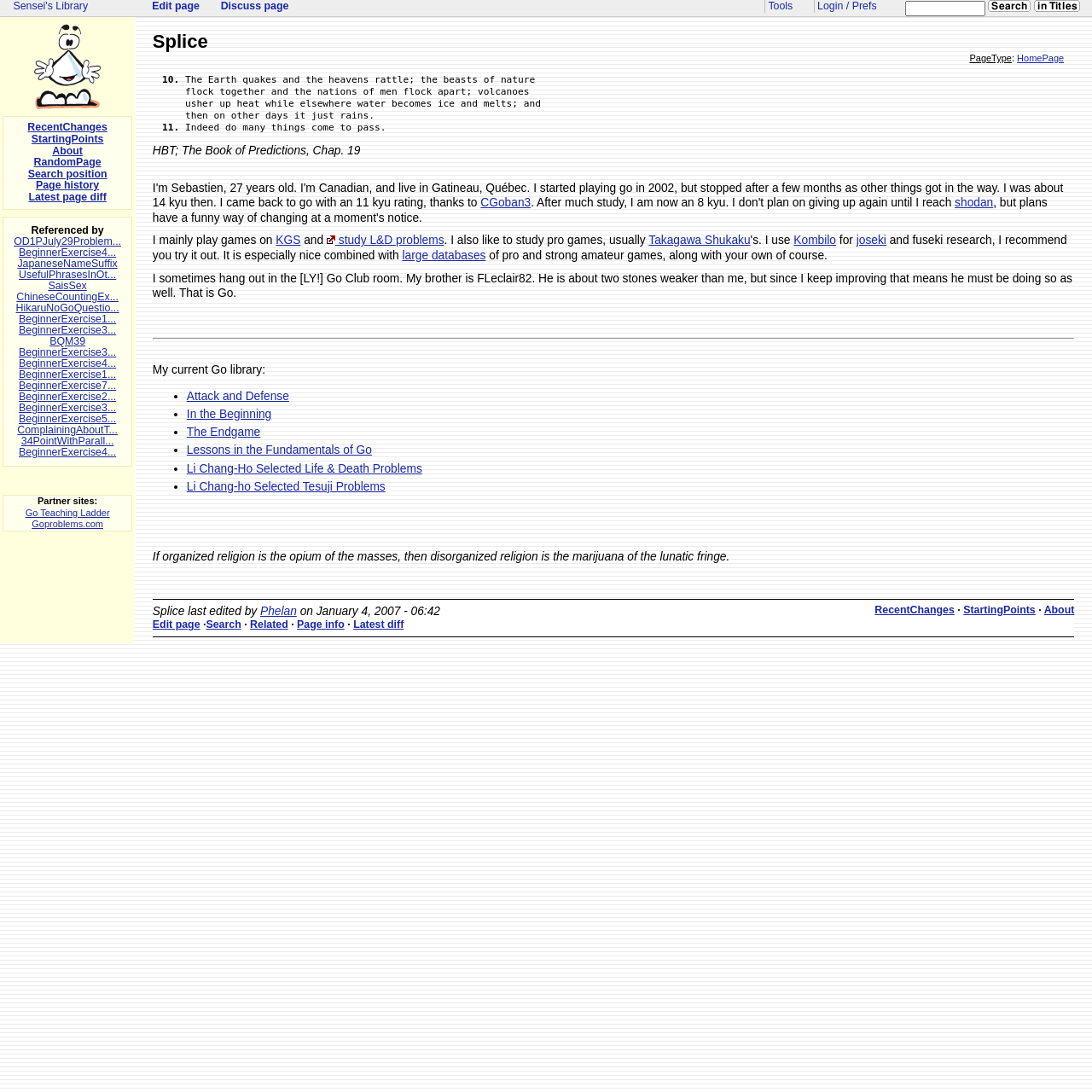Using the webpage screenshot and the element description 34PointWithParall..., determine the bounding box coordinates. Specify the coordinates in the format (top-left x, top-left y, bottom-right x, bottom-right y) with values ranging from 0 to 1.

[0.019, 0.399, 0.104, 0.409]